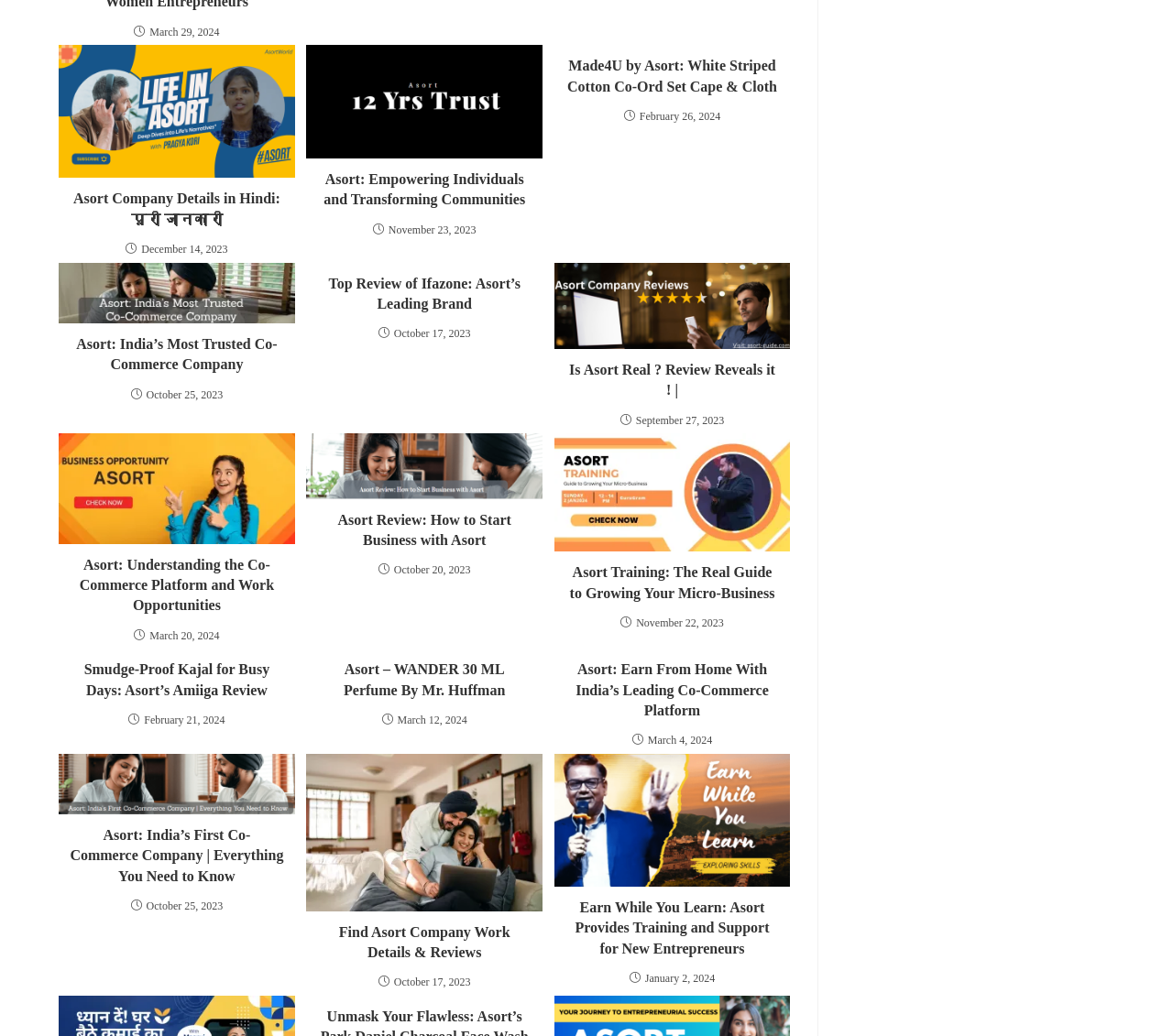Please identify the bounding box coordinates of the region to click in order to complete the task: "Read more about Asort Review: How to Start Business with Asort". The coordinates must be four float numbers between 0 and 1, specified as [left, top, right, bottom].

[0.261, 0.418, 0.463, 0.481]